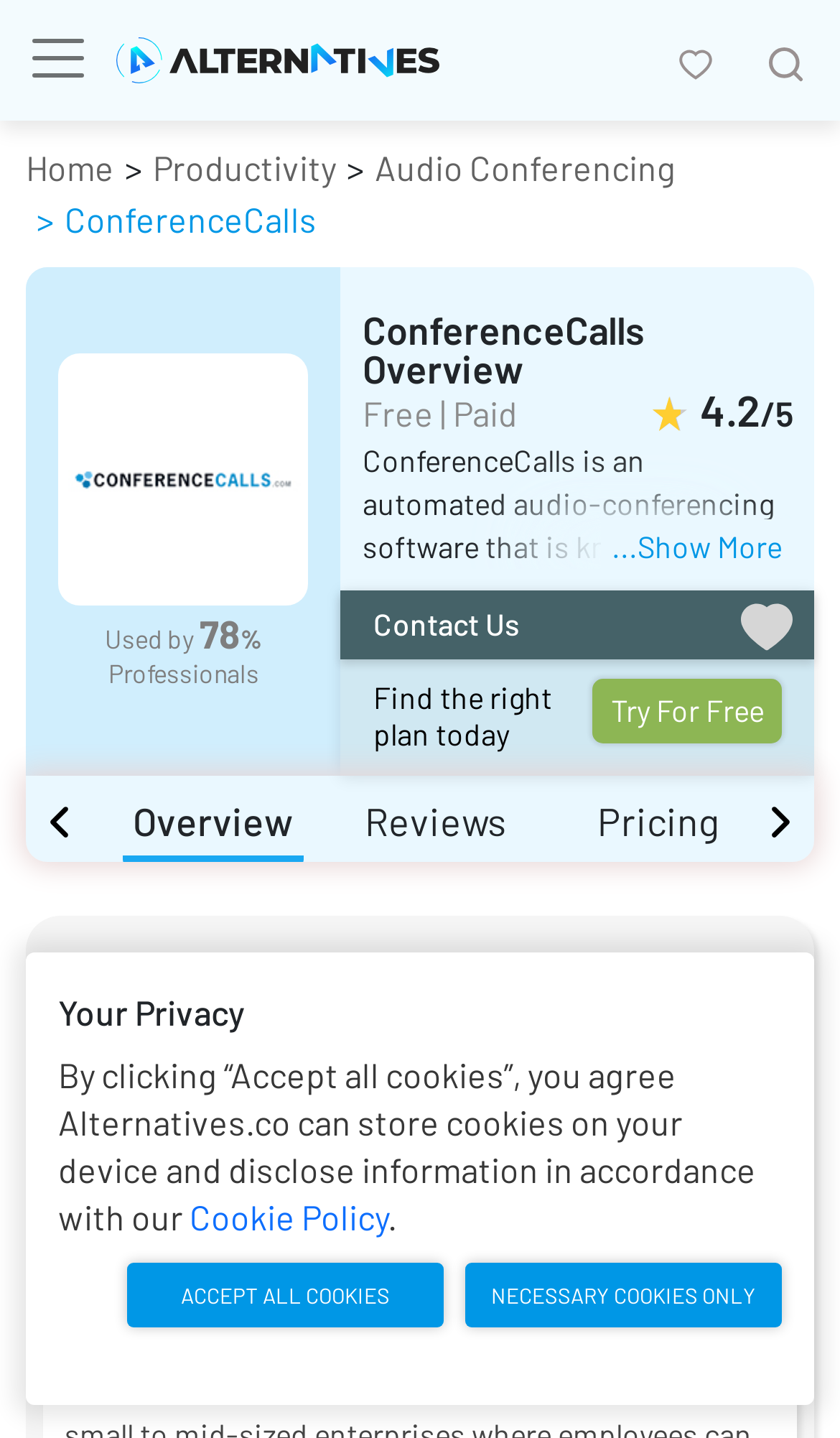Give the bounding box coordinates for the element described as: "Cookie Policy".

[0.226, 0.832, 0.462, 0.86]